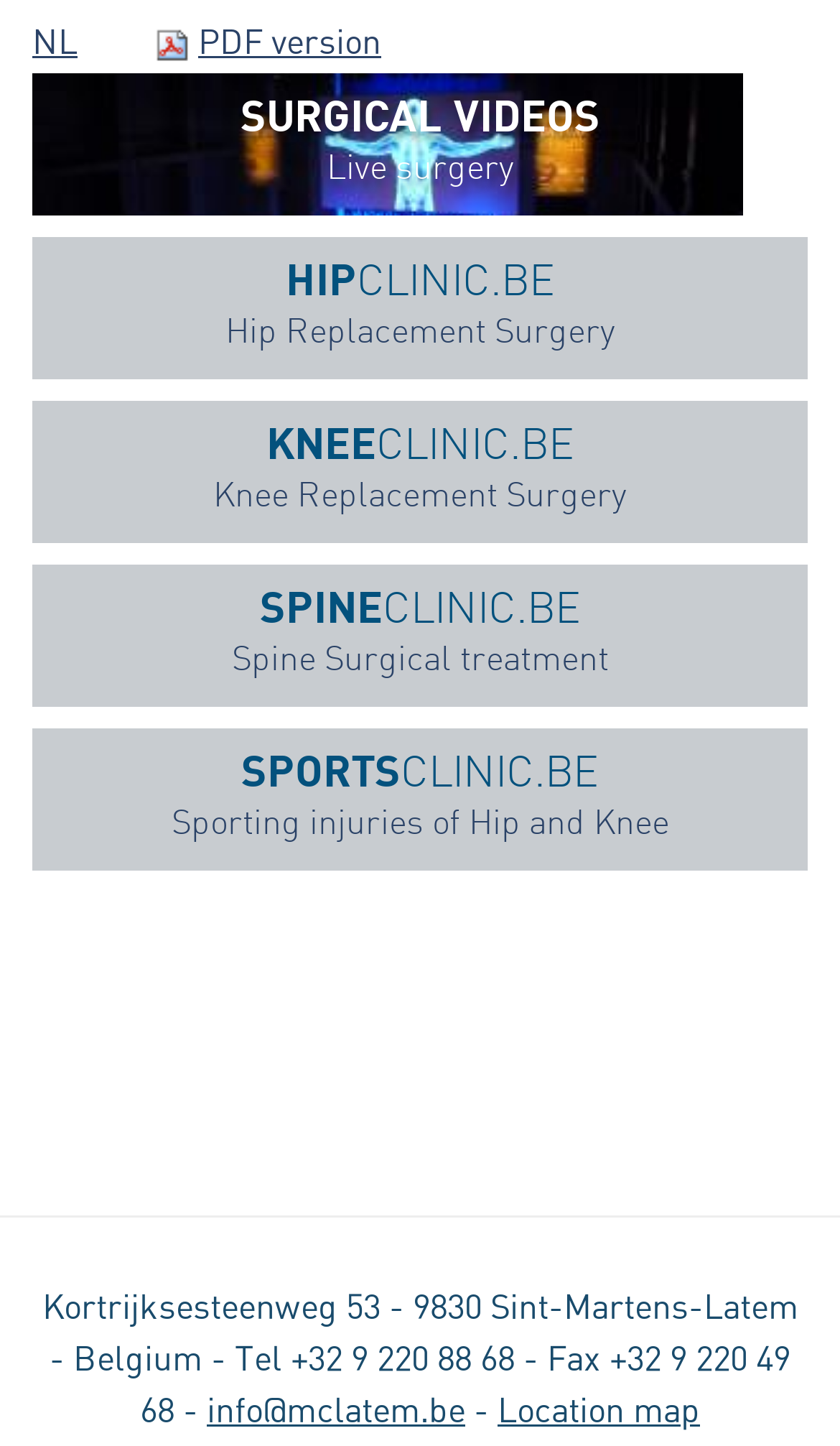Please find the bounding box coordinates for the clickable element needed to perform this instruction: "View surgical videos".

[0.038, 0.05, 0.962, 0.149]